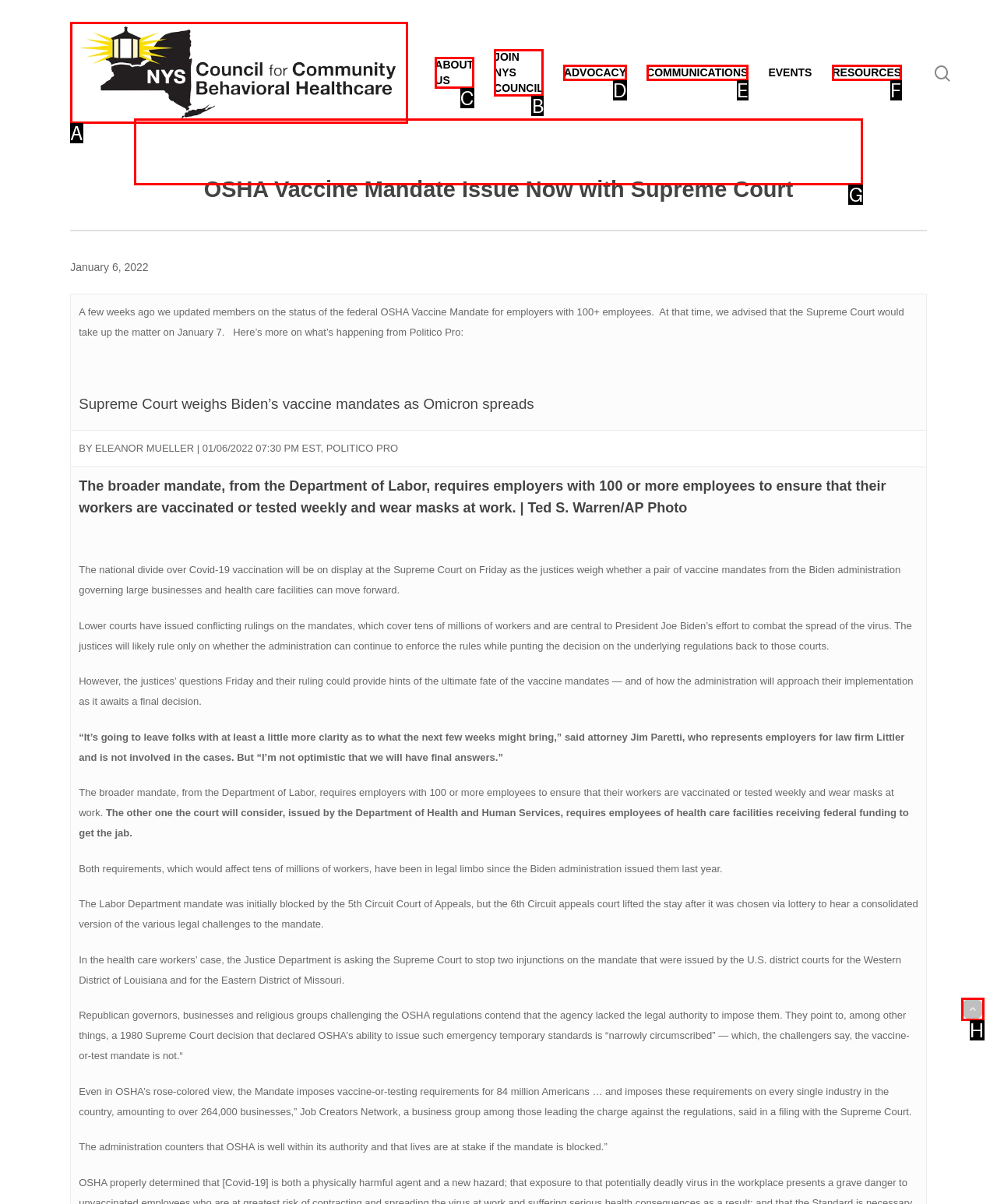Find the HTML element that matches the description provided: JOIN NYS COUNCIL
Answer using the corresponding option letter.

B